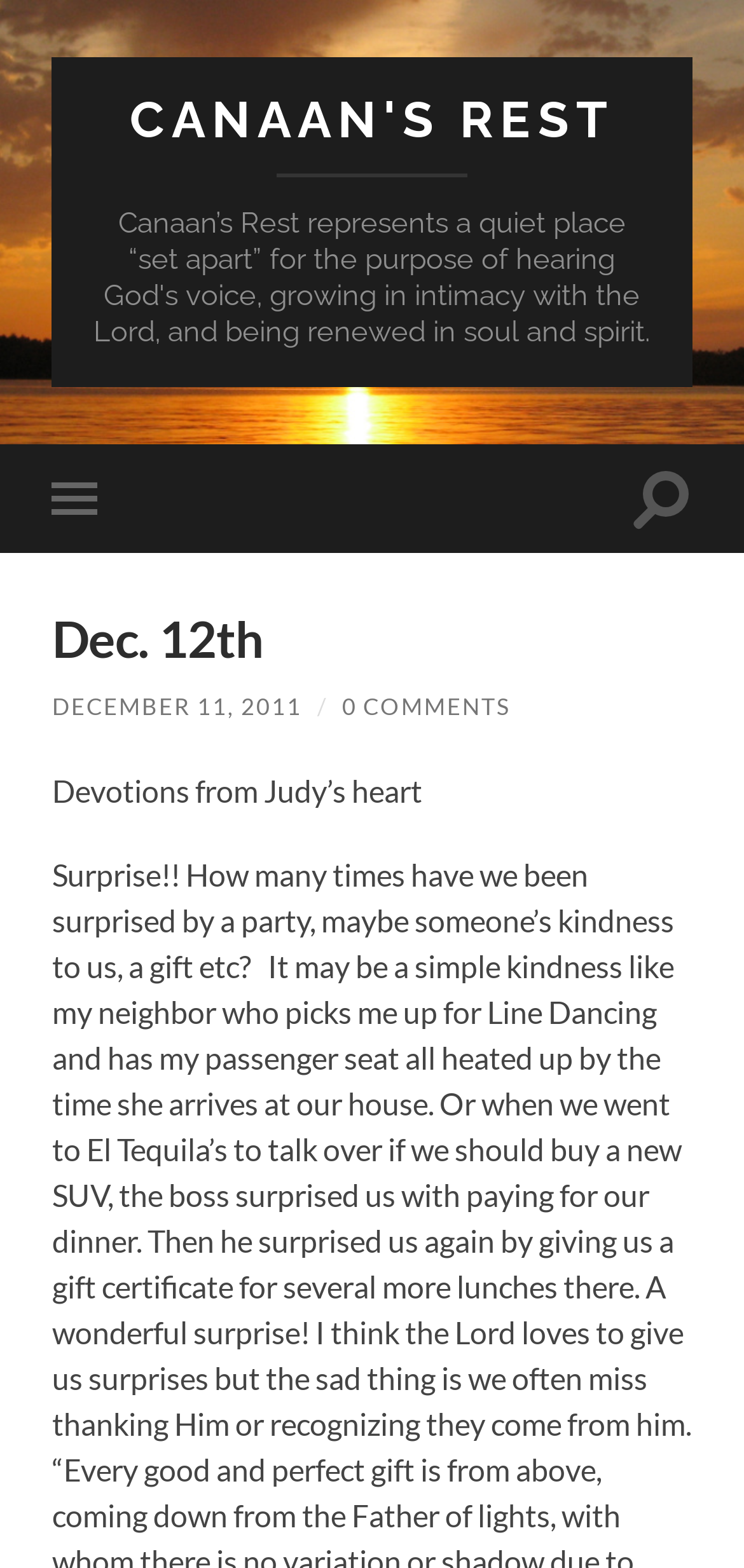Find and provide the bounding box coordinates for the UI element described here: "Toggle mobile menu". The coordinates should be given as four float numbers between 0 and 1: [left, top, right, bottom].

[0.07, 0.284, 0.152, 0.353]